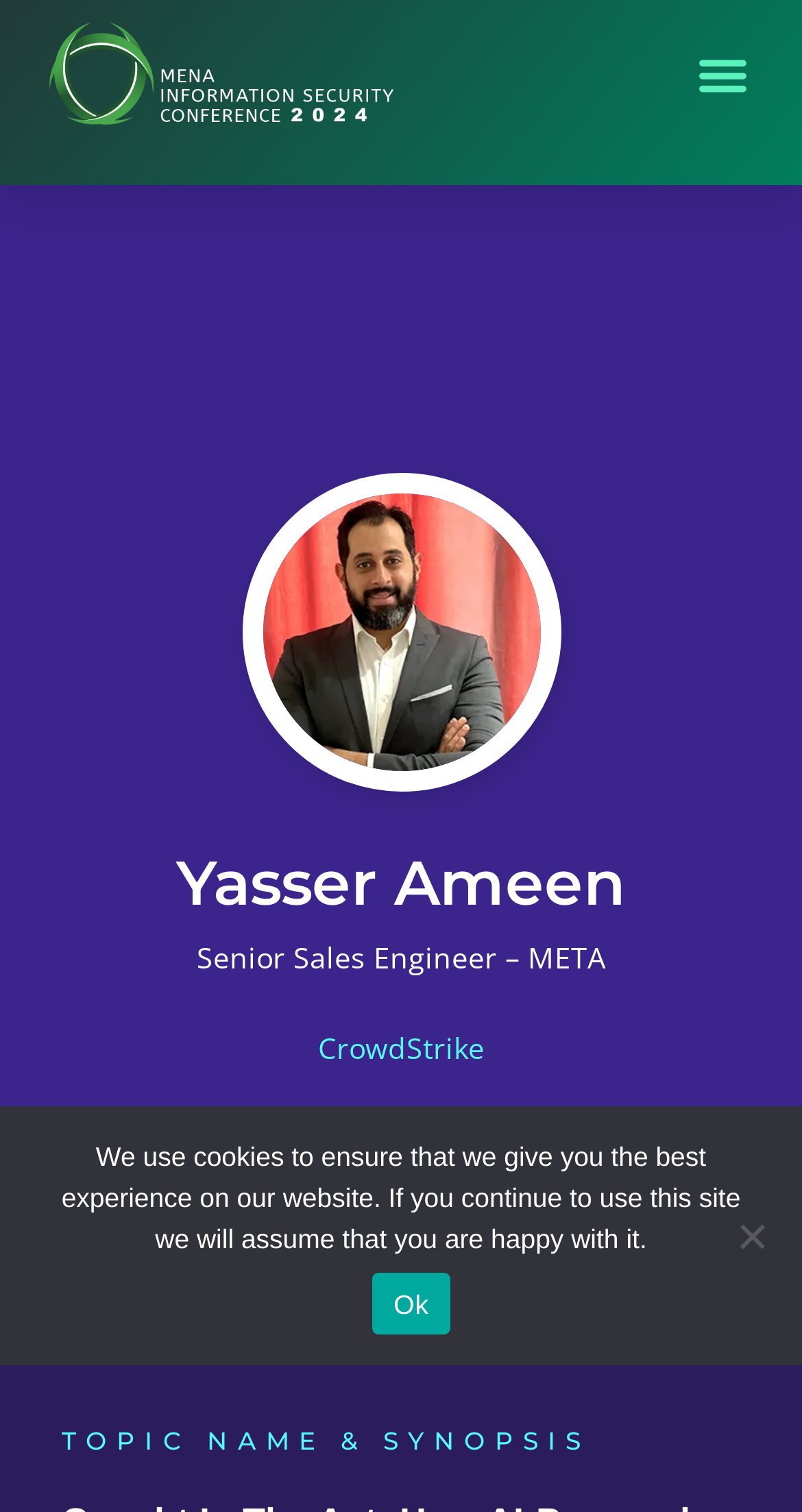Identify the bounding box of the HTML element described as: "Home".

None